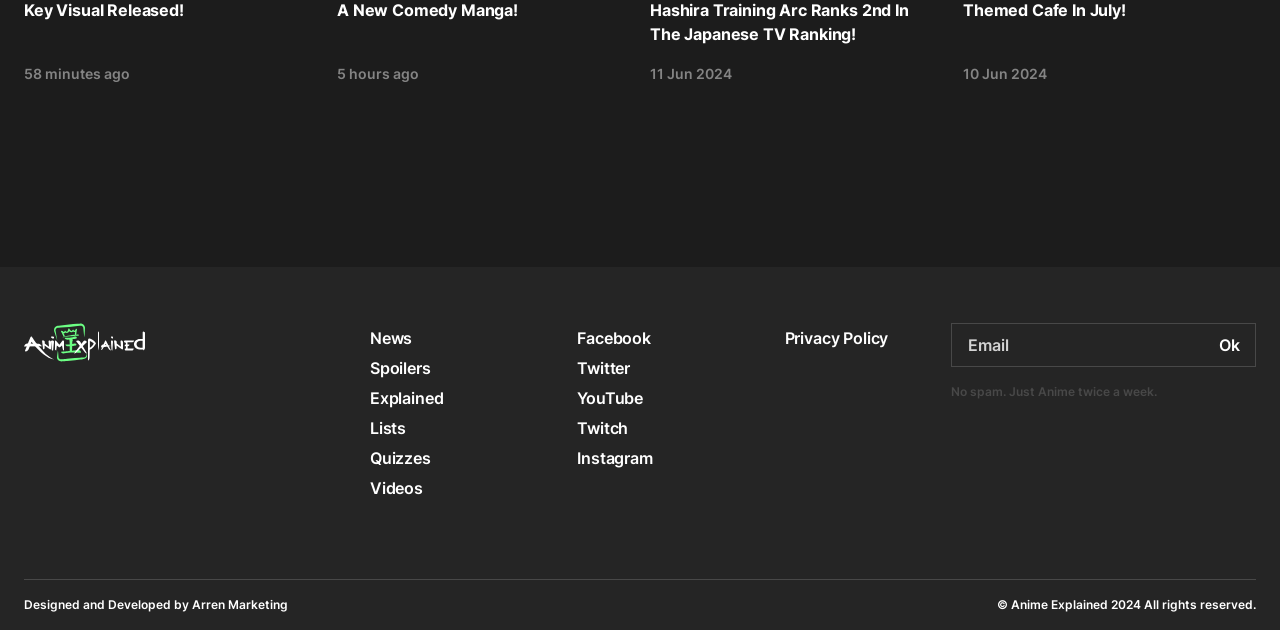Identify the bounding box coordinates for the region to click in order to carry out this instruction: "Click on the News link". Provide the coordinates using four float numbers between 0 and 1, formatted as [left, top, right, bottom].

[0.289, 0.52, 0.322, 0.552]